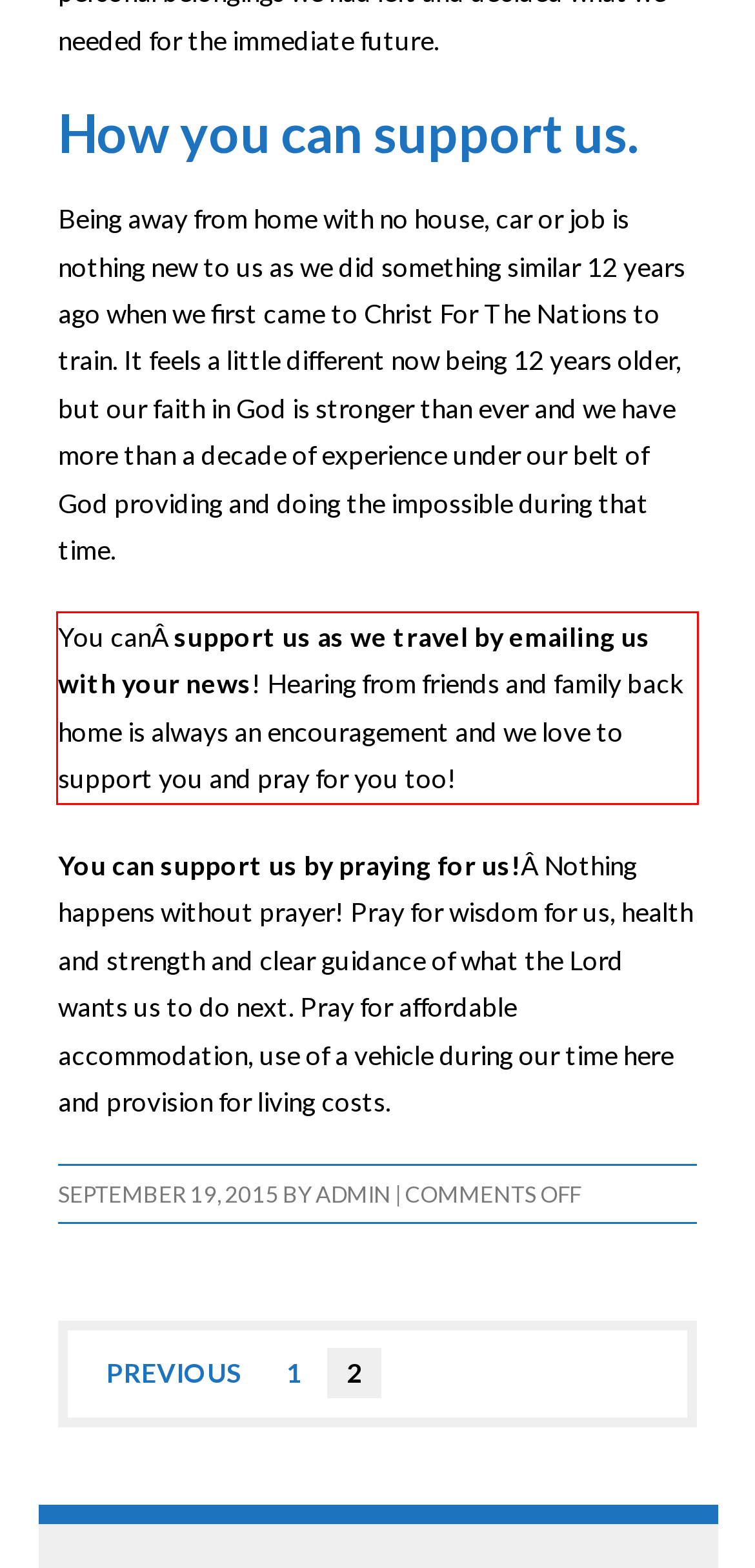Please recognize and transcribe the text located inside the red bounding box in the webpage image.

You canÂ support us as we travel by emailing us with your news! Hearing from friends and family back home is always an encouragement and we love to support you and pray for you too!